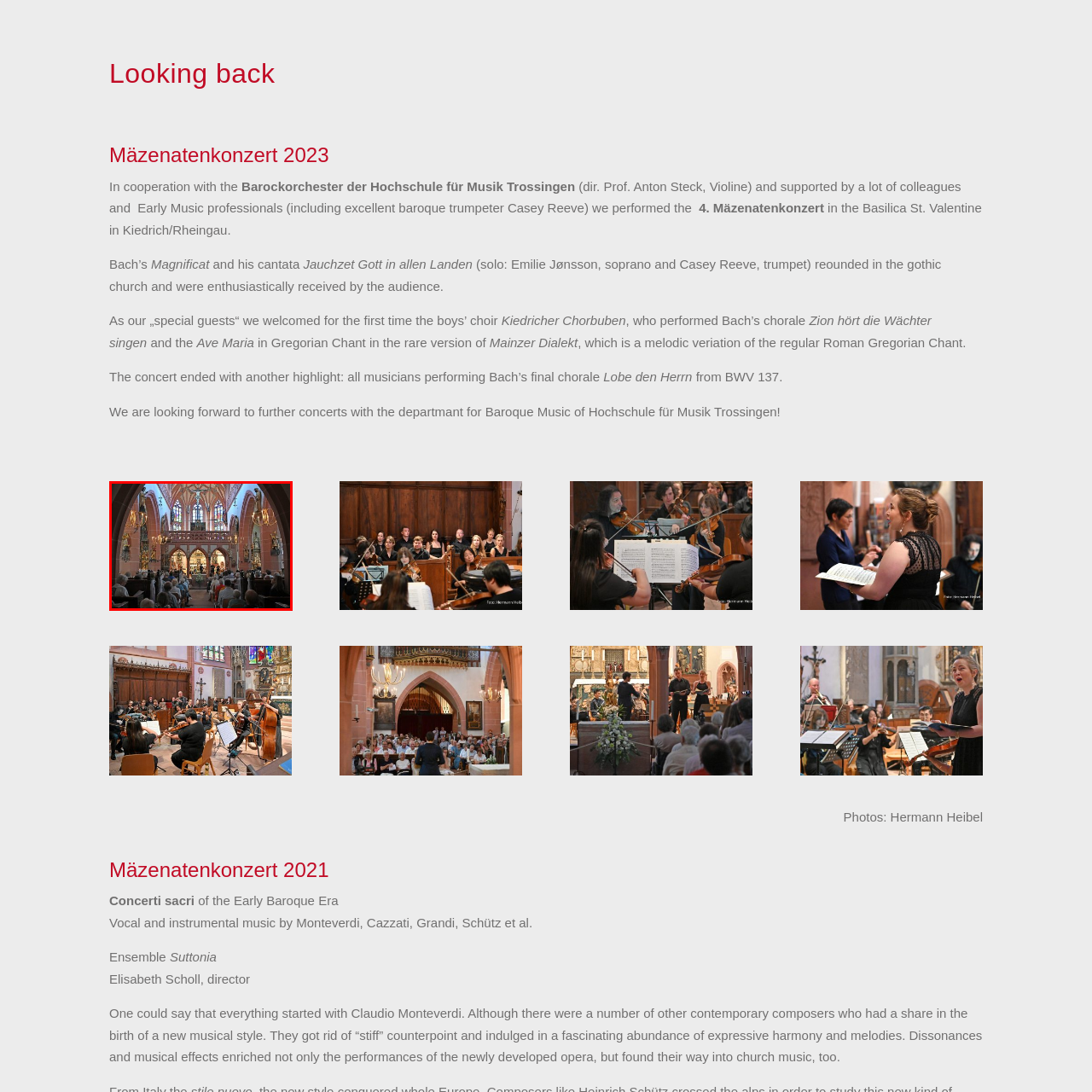Elaborate on the contents of the image marked by the red border.

The image captures a vibrant scene inside a beautifully ornate church during a concert setting, likely part of the "Mäzenatenkonzert 2023" series. The interior features impressive architectural details, including high arched ceilings adorned with intricate patterns and stunning stained glass windows that allow natural light to filter in, creating an inviting ambiance. 

Seated audience members, both engaged and attentive, fill the pews, indicating a strong interest in the performance occurring at the front of the space. In the background, musicians can be seen performing, likely part of the collaboration mentioned with the Barockorchester der Hochschule für Musik Trossingen, highlighting the event's dedication to early music and the works of composers like J.S. Bach. The atmosphere is further enhanced by the warm glow of chandelier lights and the presence of floral arrangements, contributing to a sense of celebration and community. This scene embodies the cultural richness and artistic spirit of the concert series, showcasing both historical reverence and contemporary engagement with classical music.